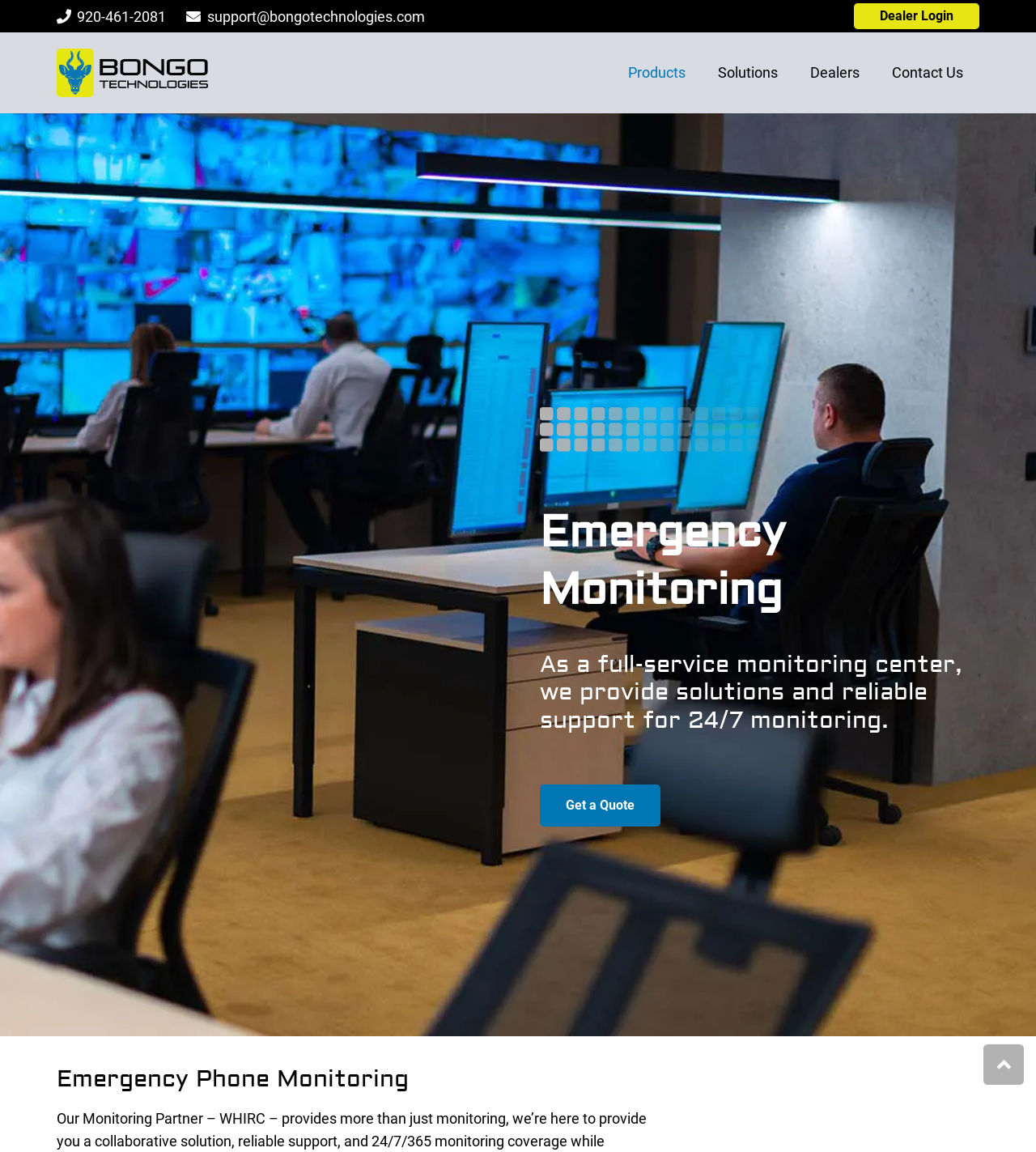Please specify the coordinates of the bounding box for the element that should be clicked to carry out this instruction: "call the emergency phone number". The coordinates must be four float numbers between 0 and 1, formatted as [left, top, right, bottom].

[0.074, 0.007, 0.16, 0.021]